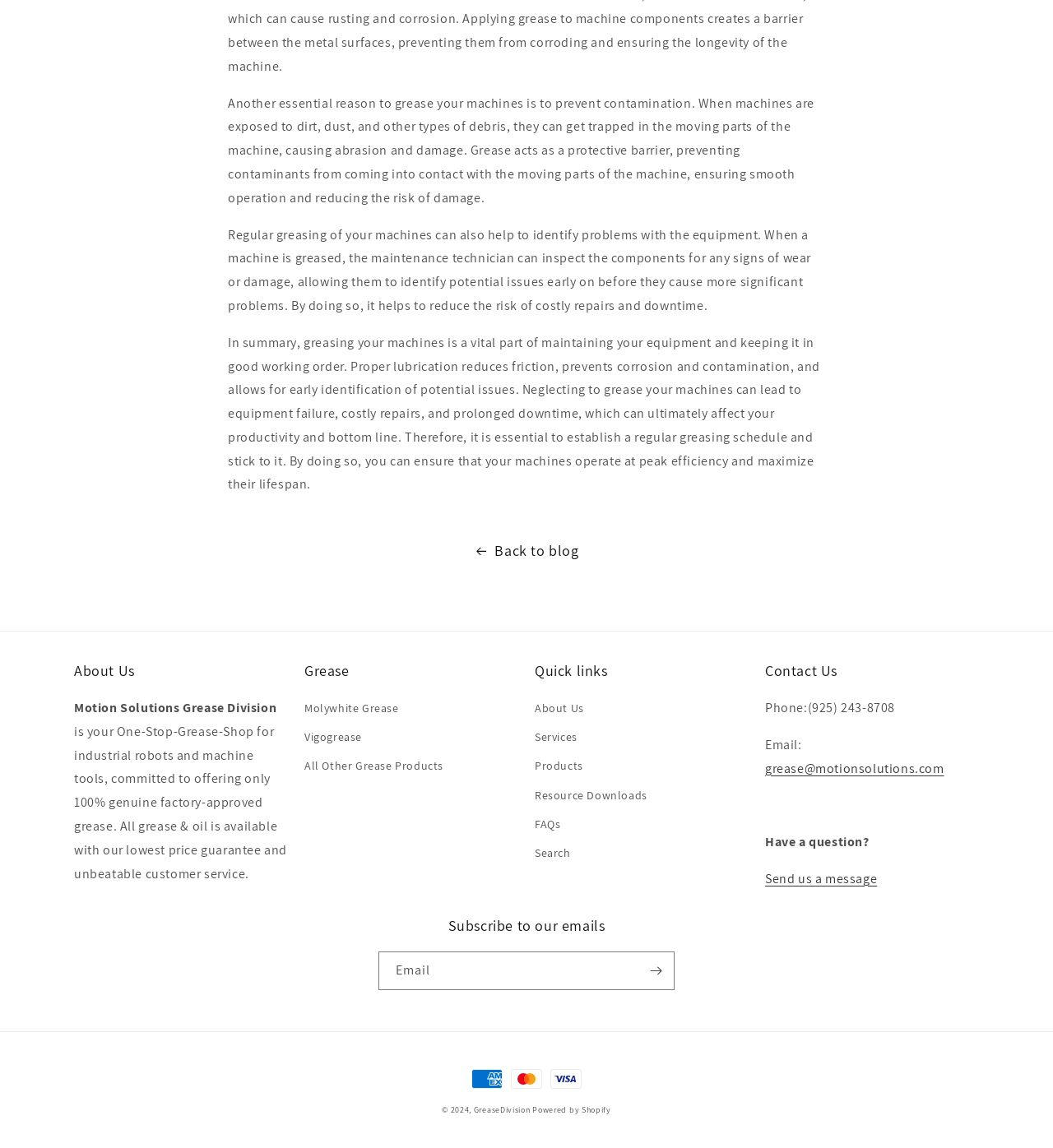What is the phone number to contact?
Based on the image, give a one-word or short phrase answer.

(925) 243-8708